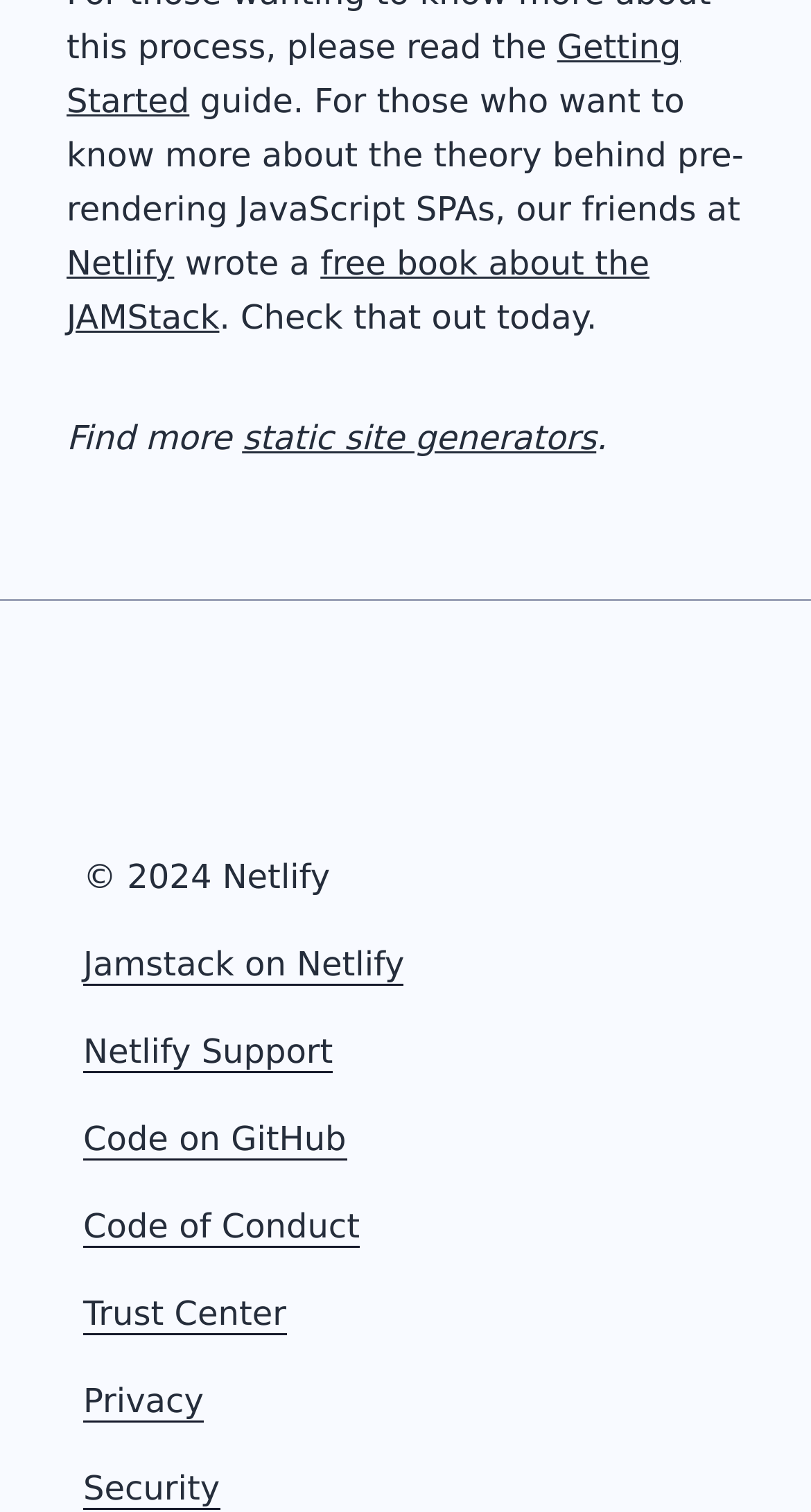Please examine the image and provide a detailed answer to the question: What is the year of the copyright?

The year of the copyright is 2024, which can be inferred from the text '© 2024 Netlify'.